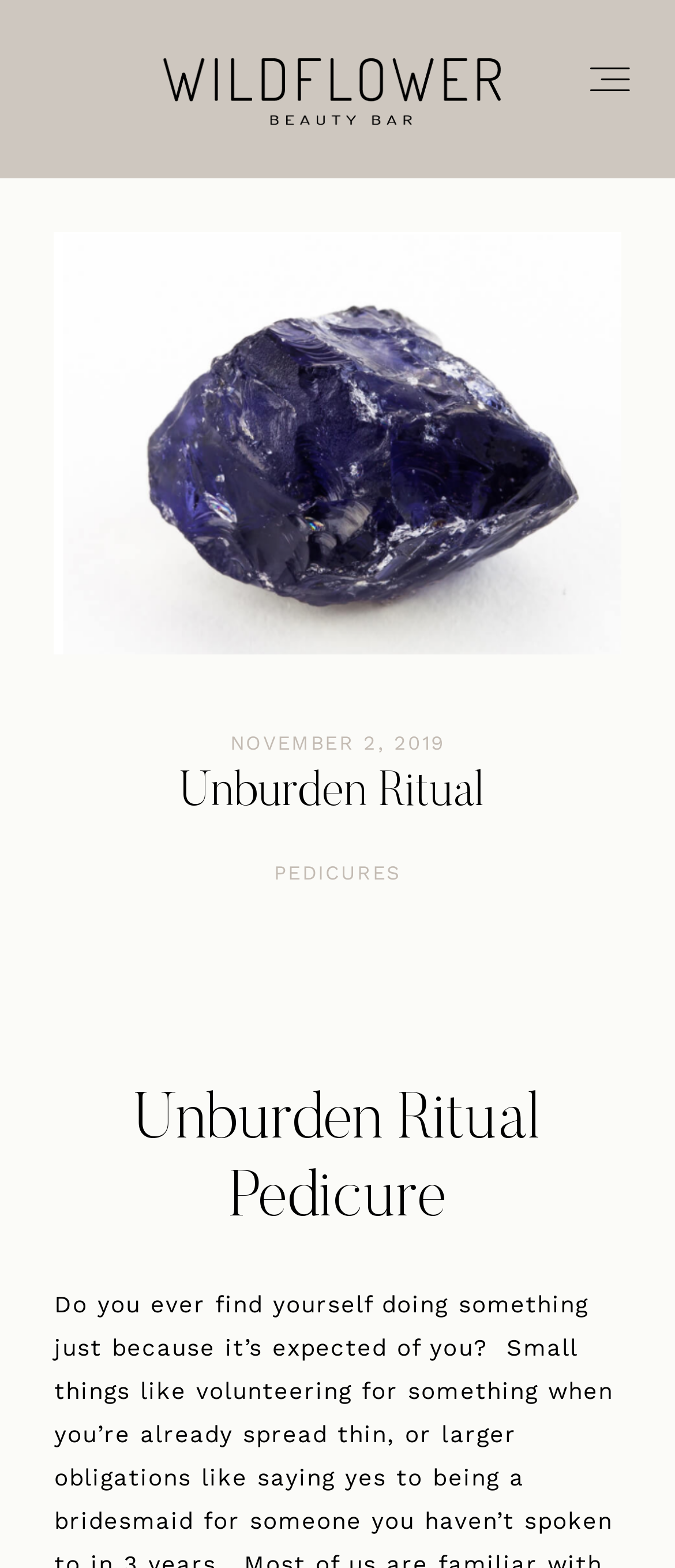Determine the bounding box coordinates of the clickable region to execute the instruction: "click on the 'PEDICURES' link". The coordinates should be four float numbers between 0 and 1, denoted as [left, top, right, bottom].

[0.08, 0.545, 0.92, 0.57]